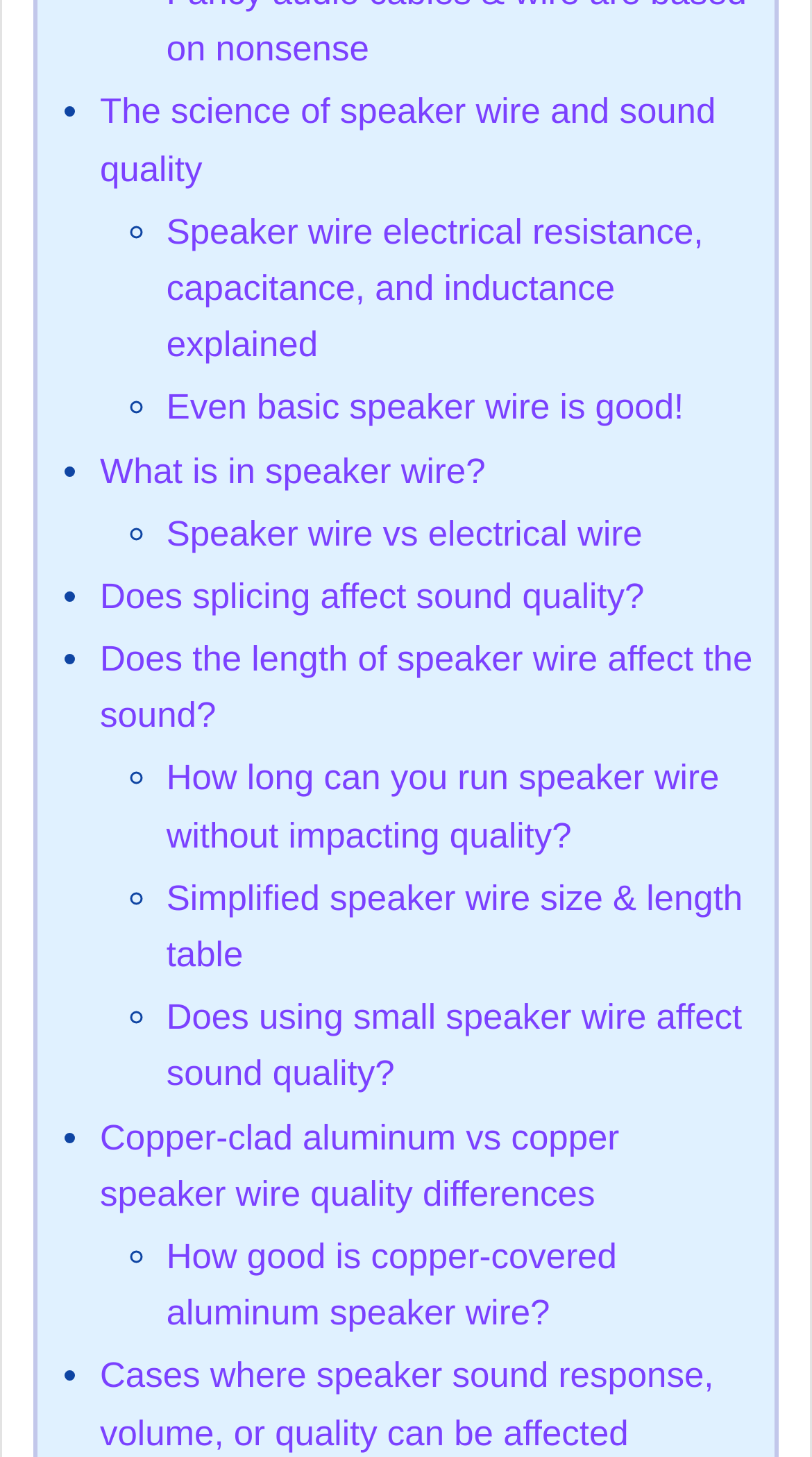Given the element description, predict the bounding box coordinates in the format (top-left x, top-left y, bottom-right x, bottom-right y), using floating point numbers between 0 and 1: Speaker wire vs electrical wire

[0.205, 0.353, 0.791, 0.38]